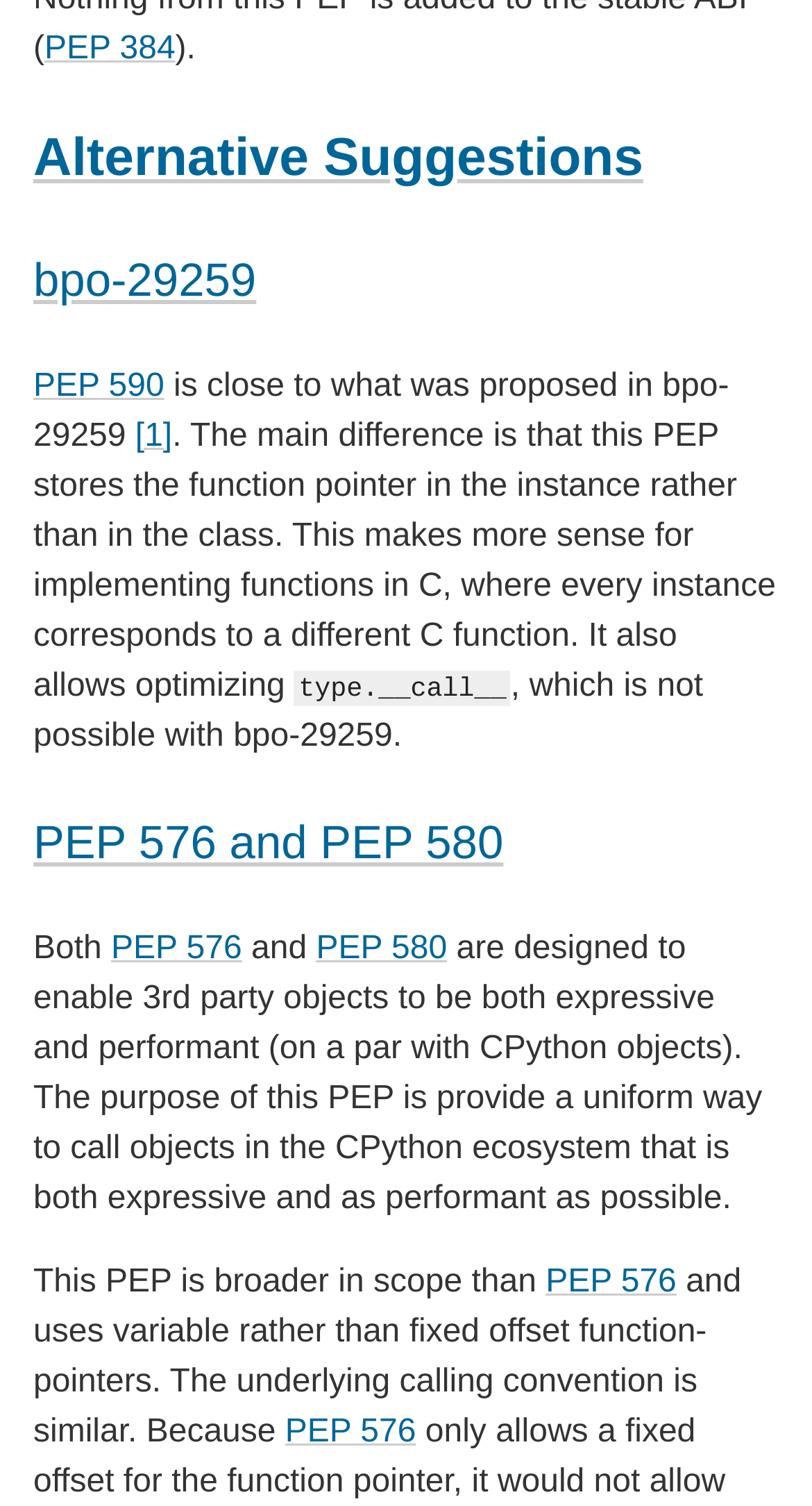Please provide a brief answer to the following inquiry using a single word or phrase:
What is the title of the first section?

Alternative Suggestions